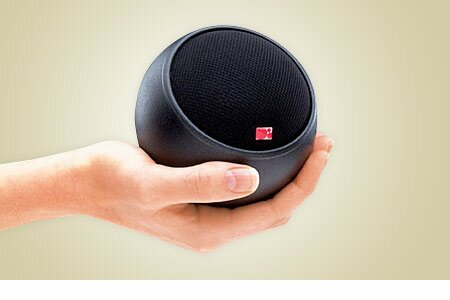Elaborate on the contents of the image in a comprehensive manner.

The image showcases the Gallo Nucleus Micro speaker, a compact and elegantly designed audio device that fits comfortably in the palm of a hand. It features a sleek, spherical shape with a matte black finish and a mesh grille on top, providing a modern aesthetic. The design emphasizes both portability and functionality, making it an ideal choice for those seeking high-quality sound in a versatile form factor. This speaker is known for its ability to deliver impressive audio clarity, making it suitable for both casual listening and more immersive home cinema experiences. The small red logo adds a subtle touch of branding, enhancing its visual appeal.